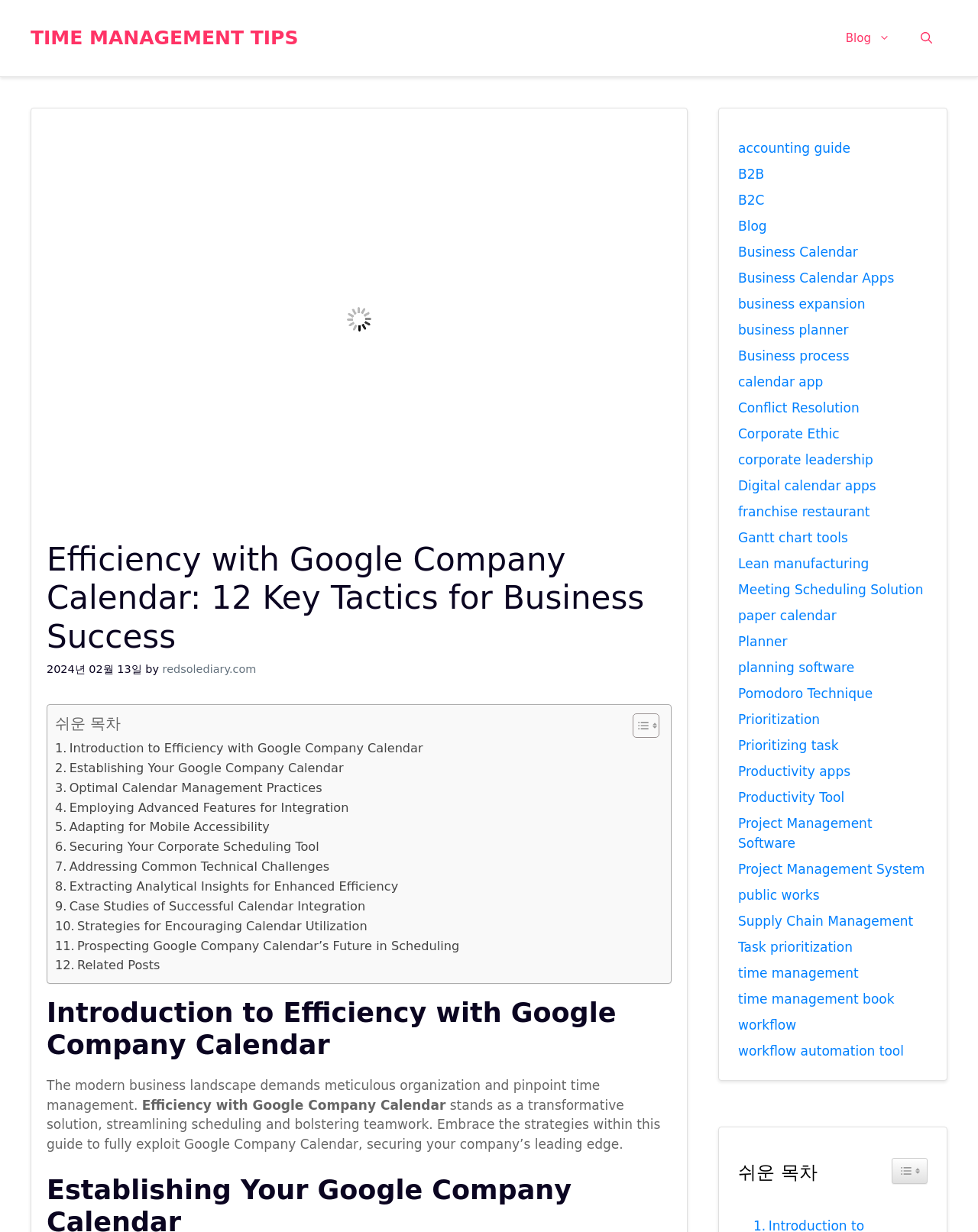Provide the bounding box coordinates of the section that needs to be clicked to accomplish the following instruction: "Explore the 'Business Calendar' link."

[0.755, 0.198, 0.877, 0.211]